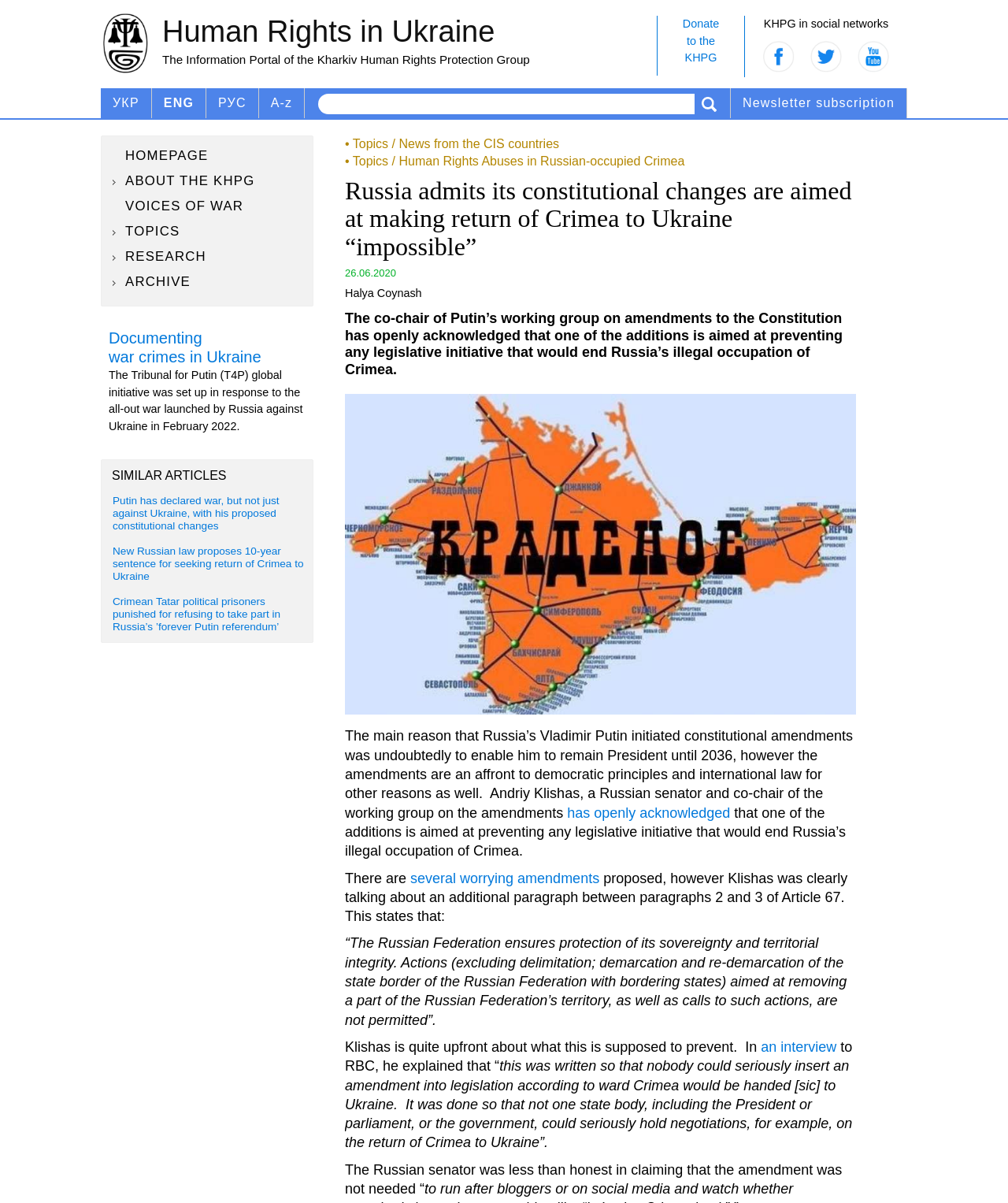Identify the bounding box coordinates necessary to click and complete the given instruction: "Subscribe to the newsletter".

[0.725, 0.073, 0.9, 0.098]